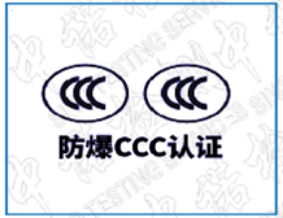Craft a thorough explanation of what is depicted in the image.

The image features the logos associated with the explosion-proof CCC certification (国家强制性产品认证标志), prominently displaying two overlapping oval shapes with three curved lines ('CCC') inside each. Below the logos, the Chinese text "防爆CCC认证" translates to "Explosion-proof CCC Certification." This certification is essential for products designed to be used in environments where explosive materials may be present, ensuring safety and compliance with stringent standards. The background subtly incorporates a watermark that reinforces the theme of testing and certification.